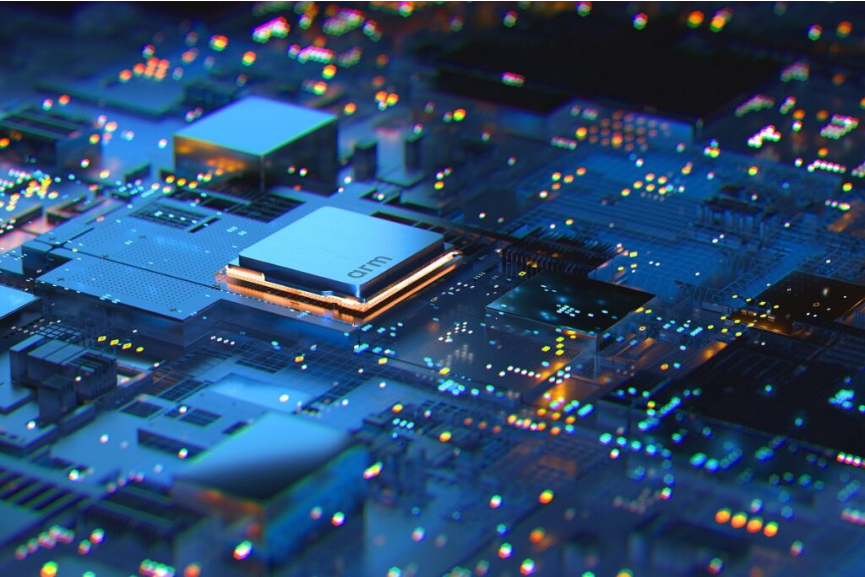What colors are reflected in the image?
Look at the image and construct a detailed response to the question.

The image reflects a vibrant array of blue and green hues, evoking a sense of advanced technology and innovation, which is evident from the metallic and silicon structures creating a complex, layered landscape.